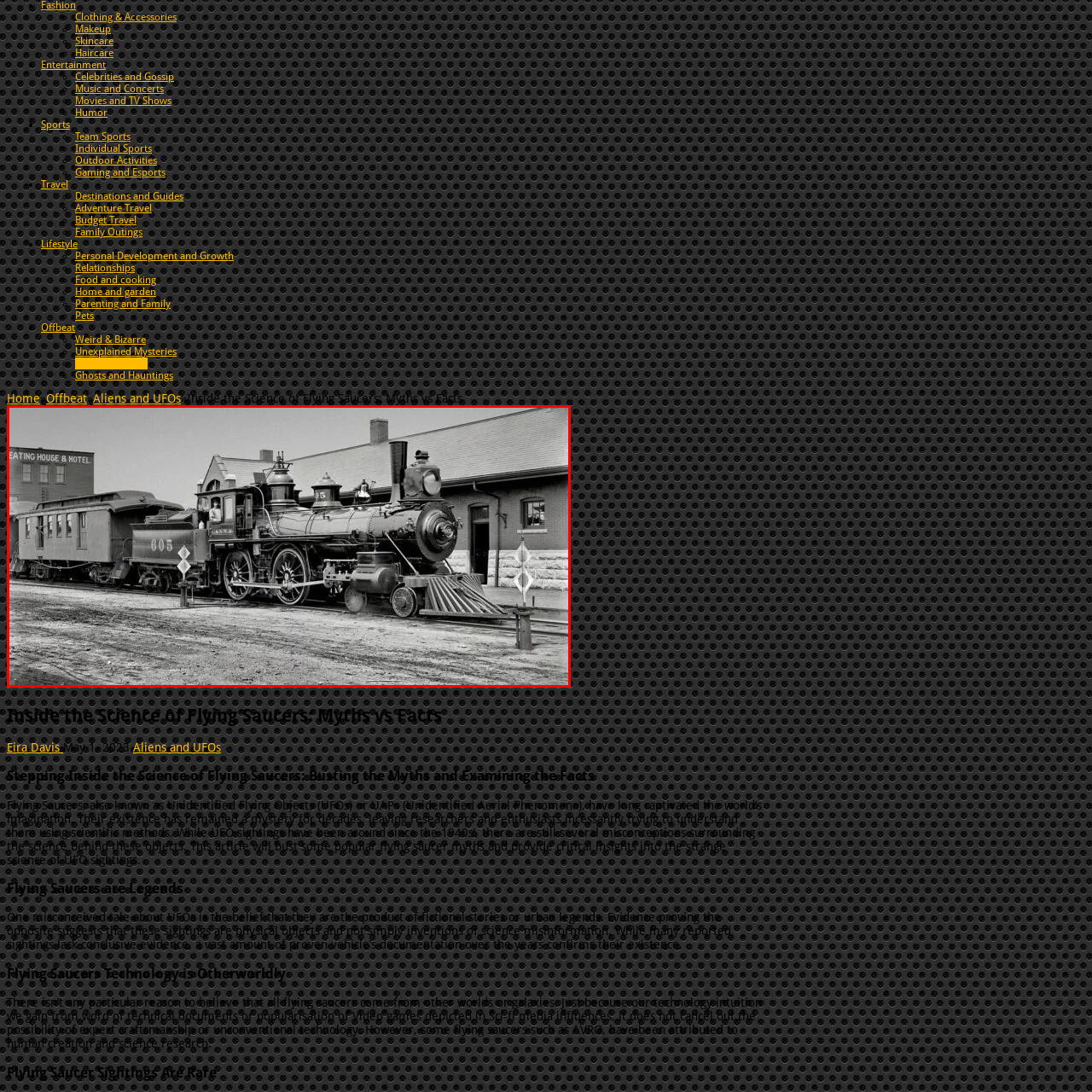Focus on the area highlighted by the red bounding box and give a thorough response to the following question, drawing from the image: What is written on the sign of the historic building?

The sign on the historic building in the background of the image reads 'EATING HOUSE & HOTEL', indicating that the building served as a place for travelers to rest and dine during their journeys.